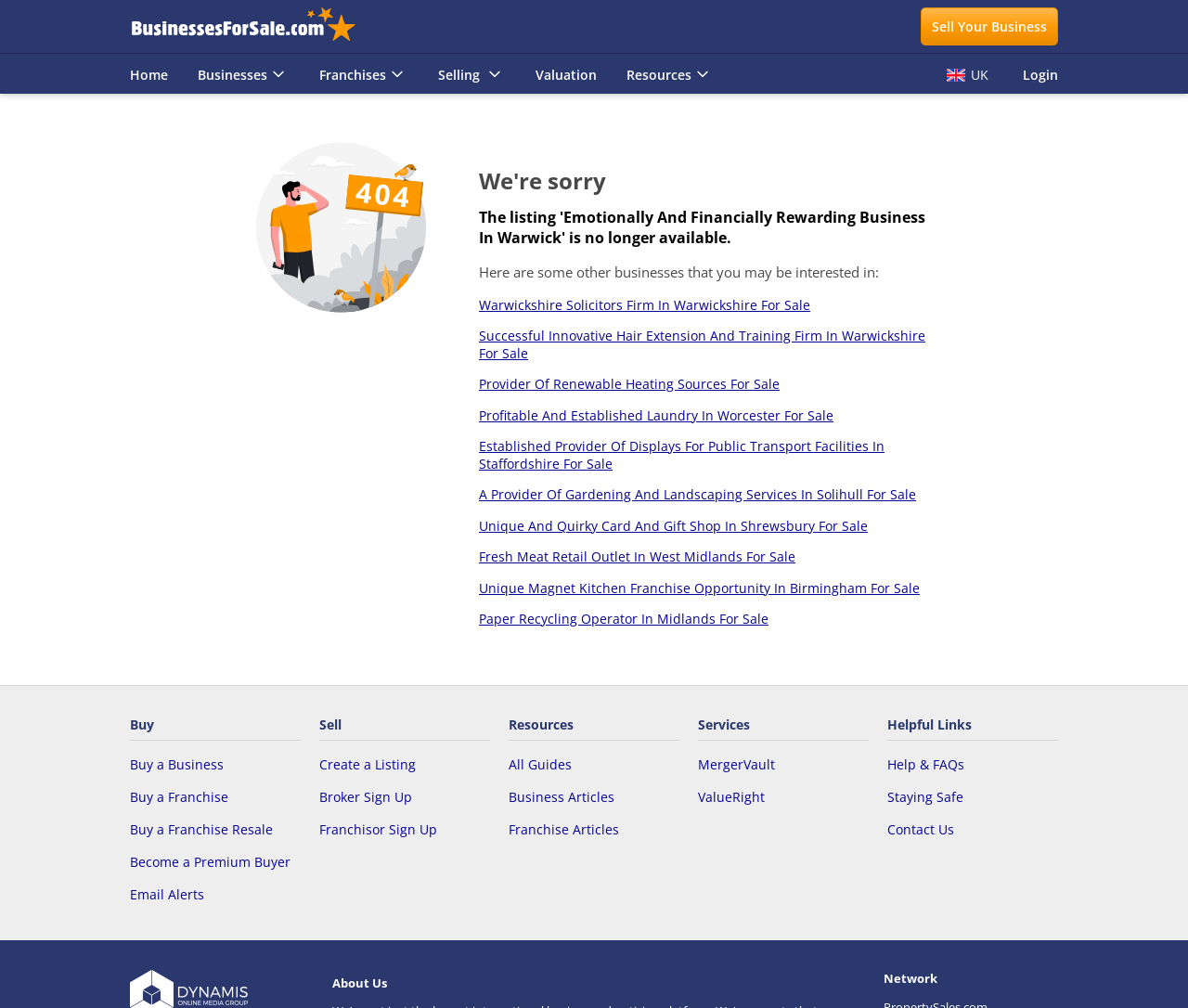Highlight the bounding box coordinates of the element that should be clicked to carry out the following instruction: "Click the BusinessesForSale.com logo". The coordinates must be given as four float numbers ranging from 0 to 1, i.e., [left, top, right, bottom].

[0.109, 0.007, 0.322, 0.045]